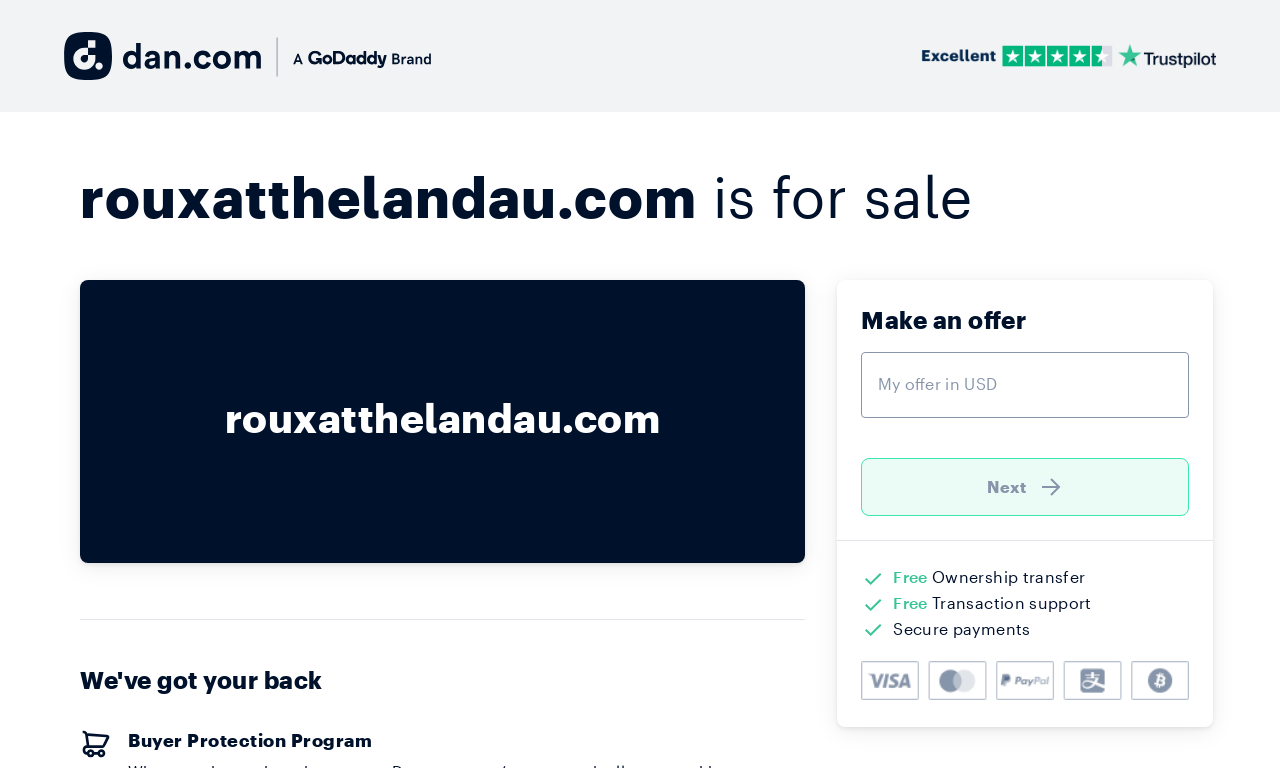Use a single word or phrase to answer the question:
What is the purpose of the Buyer Protection Program?

Secure transactions